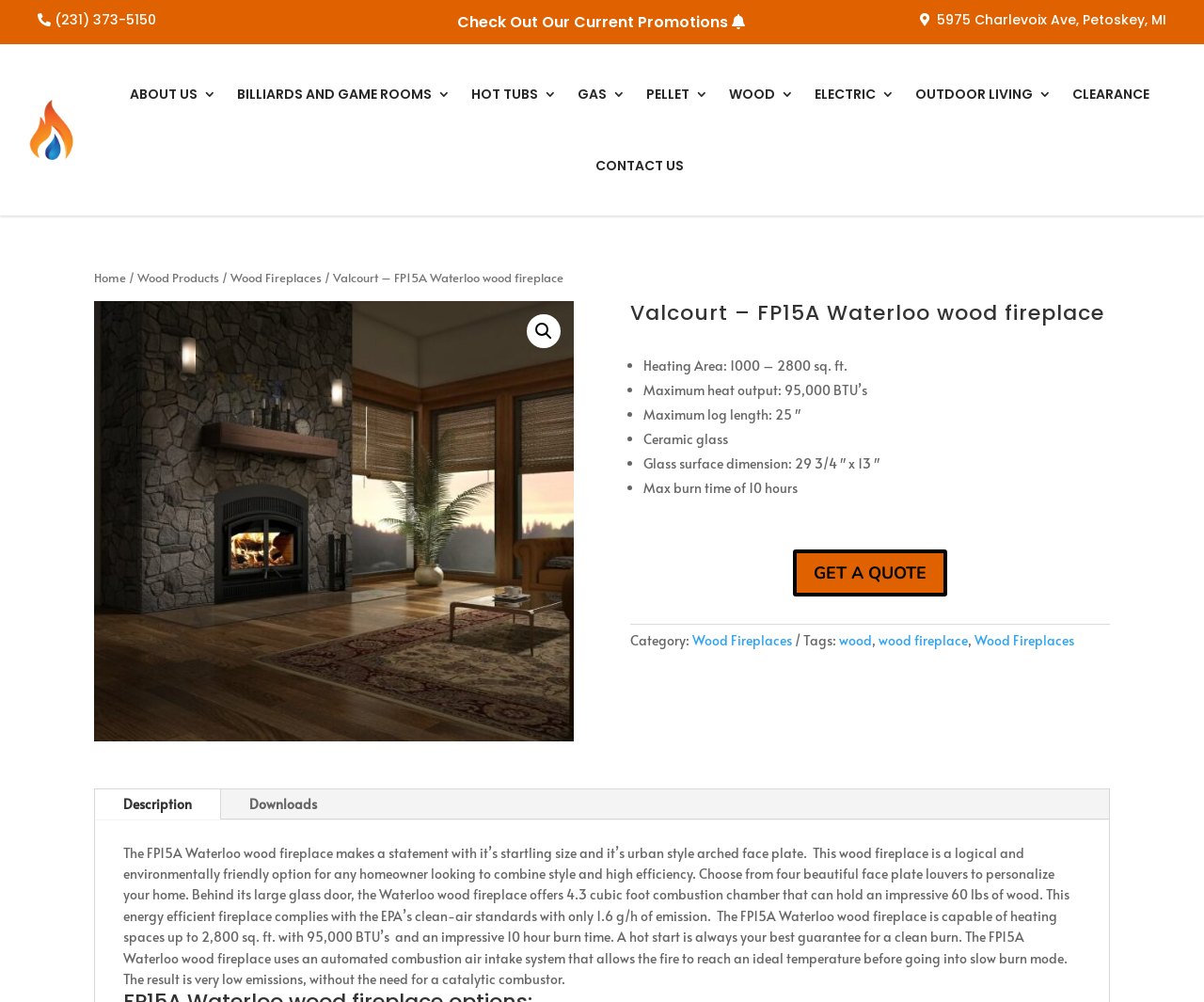Identify the bounding box coordinates of the region I need to click to complete this instruction: "Check out current promotions".

[0.371, 0.009, 0.629, 0.035]